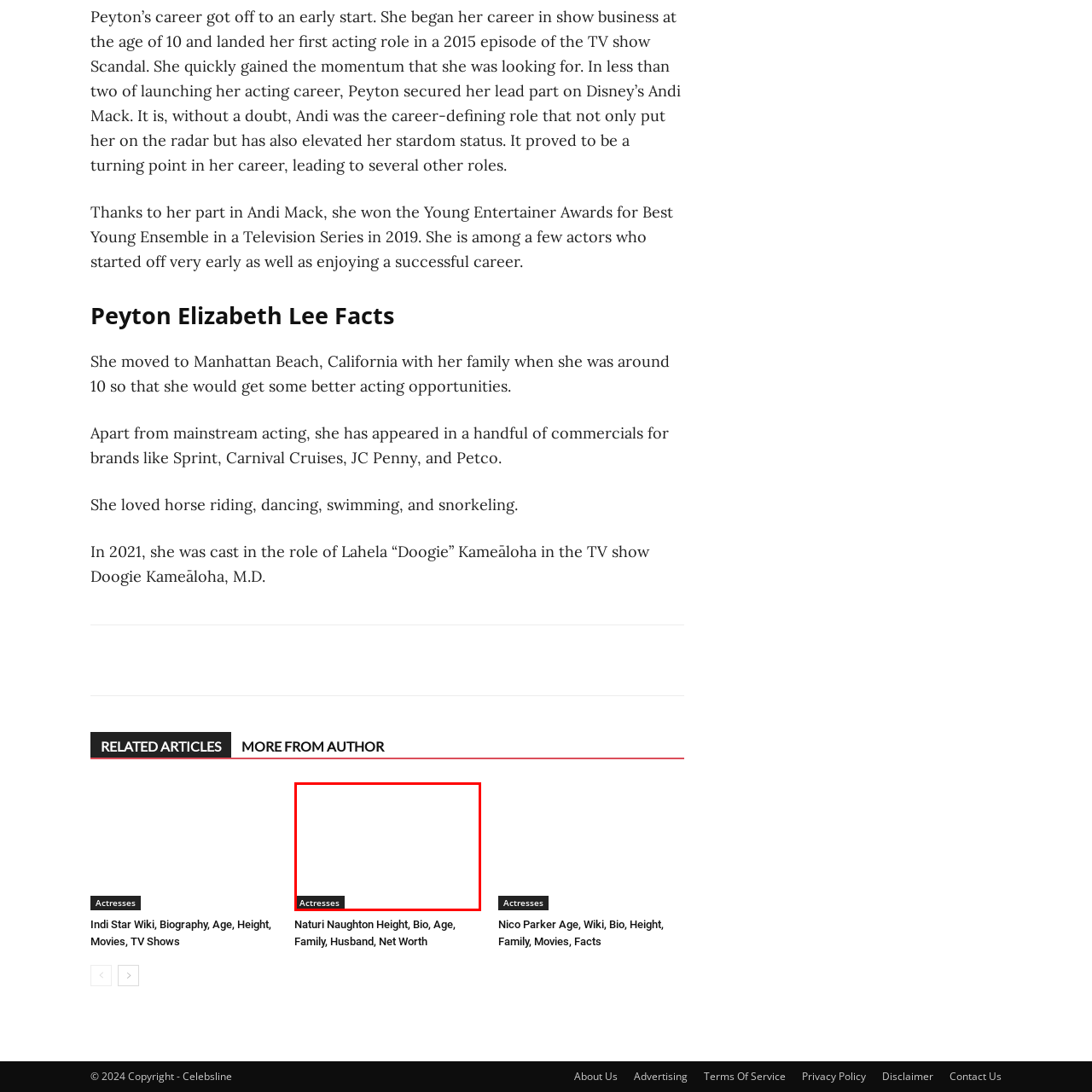What is the focus of the webpage?
Look at the image section surrounded by the red bounding box and provide a concise answer in one word or phrase.

Celebrating female talent